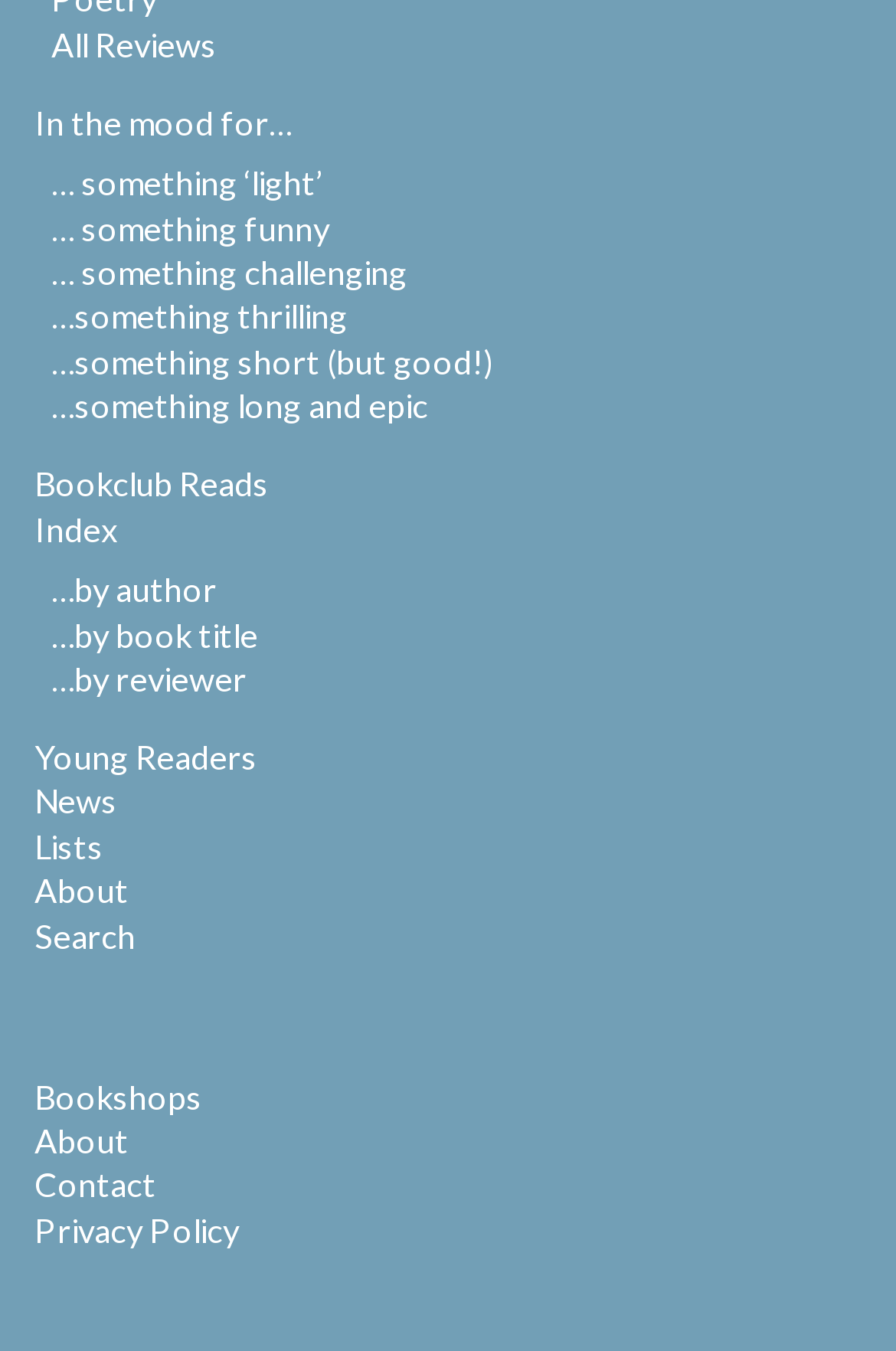Please provide the bounding box coordinates for the element that needs to be clicked to perform the instruction: "Search for a book". The coordinates must consist of four float numbers between 0 and 1, formatted as [left, top, right, bottom].

[0.038, 0.678, 0.151, 0.709]